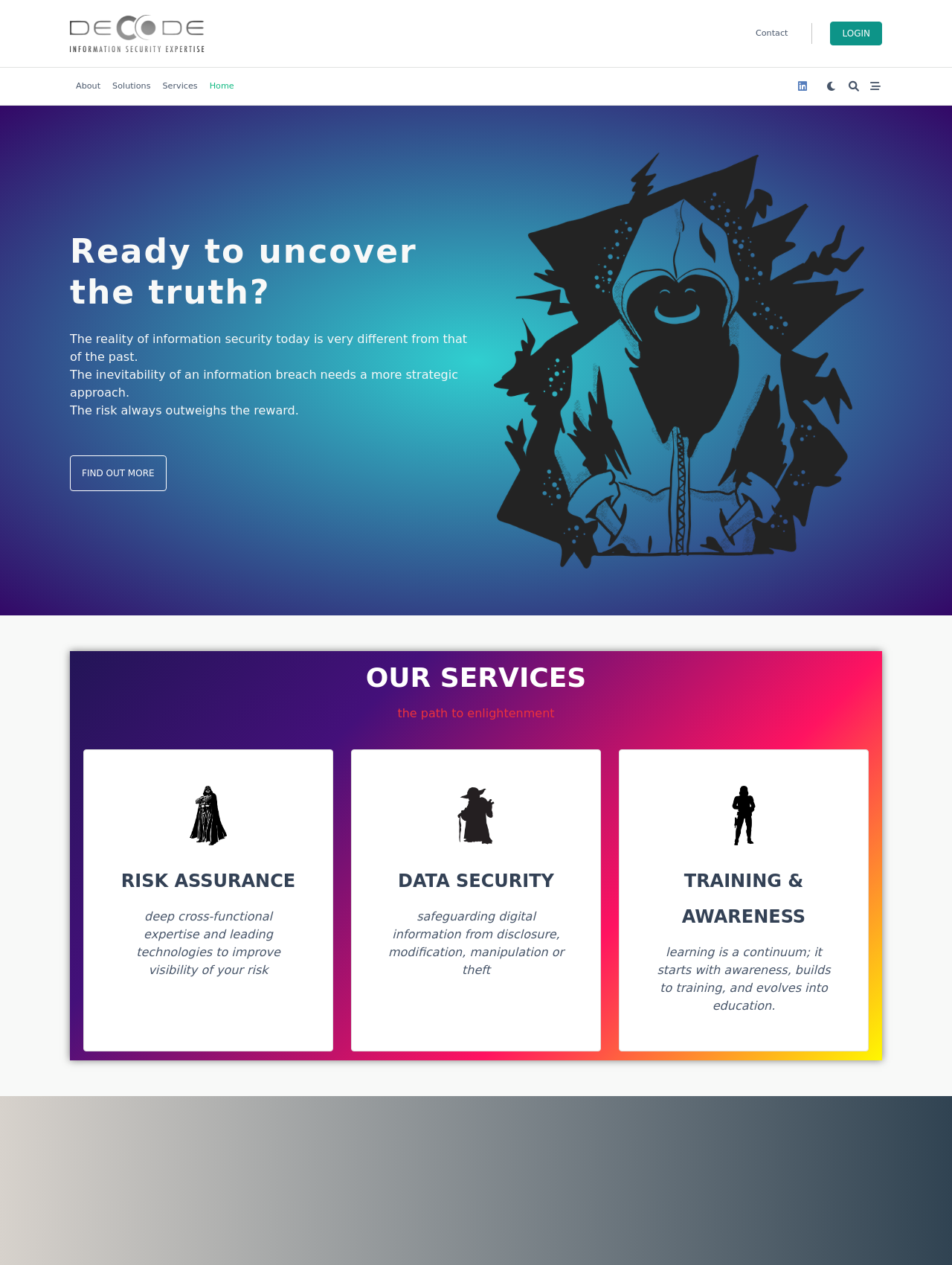Give a comprehensive overview of the webpage, including key elements.

The webpage is the homepage of "decodesystems". At the top left, there is a link to "decodesystems" accompanied by an image with the same name. To the right of this, there are several links: "Contact", "LOGIN", and a few icons represented by Unicode characters. Below these links, there are five navigation links: "About", "Solutions", "Services", and "Home".

The main content of the page starts with a heading that asks "Ready to uncover the truth?" followed by three paragraphs of text that discuss the reality of information security today. Below this, there is a call-to-action link "FIND OUT MORE".

On the right side of the page, there is a large image that takes up most of the vertical space. Below this image, there are three sections, each with a heading and a brief description. The sections are "OUR SERVICES", "RISK ASSURANCE", and "DATA SECURITY", each with an accompanying image. The descriptions provide a brief overview of what each service entails.

Finally, at the bottom of the page, there is a section on "TRAINING & AWARENESS" with a heading and a brief description, accompanied by an image.